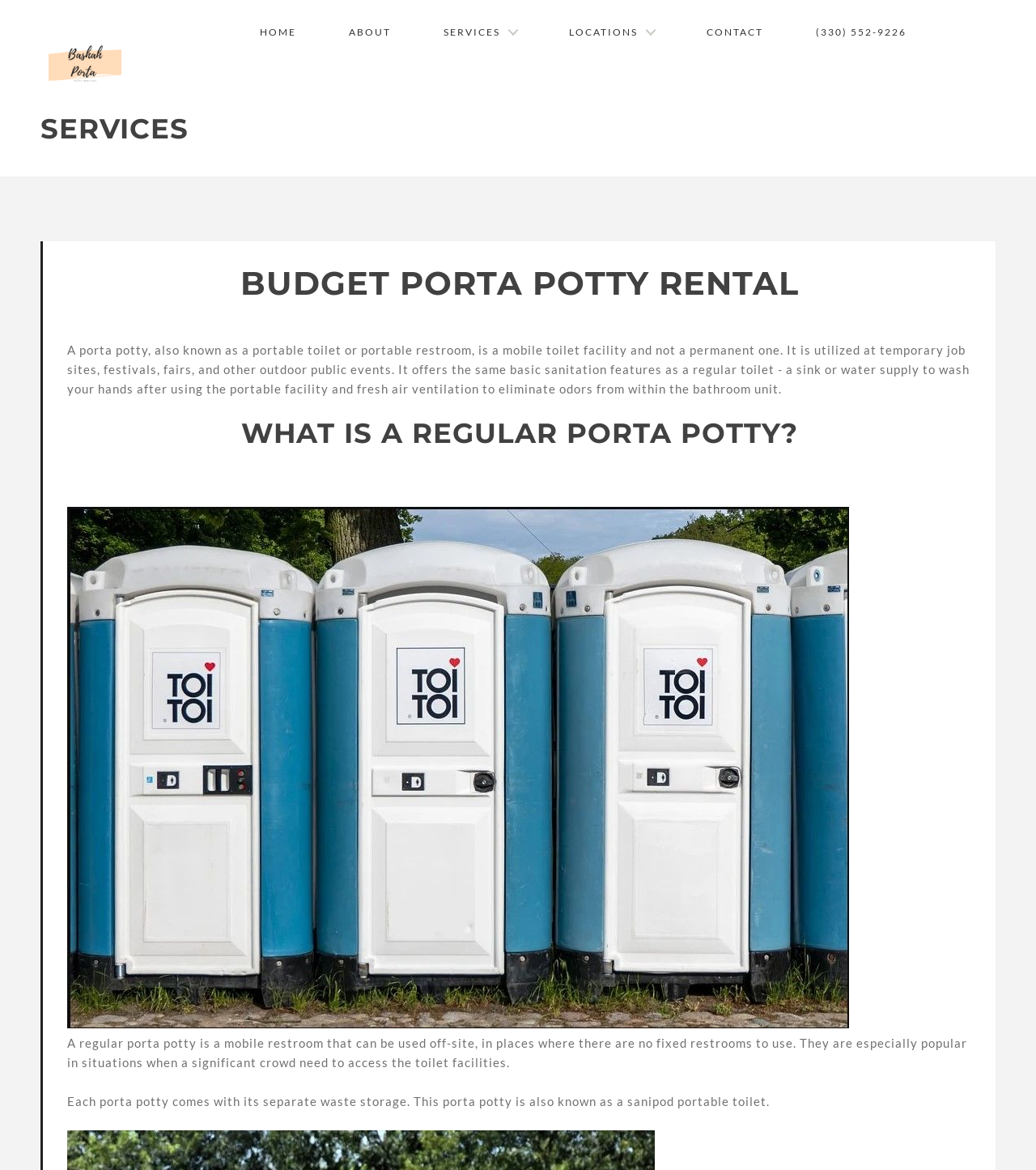Offer a comprehensive description of the webpage’s content and structure.

The webpage provides an overview of the services offered by Bashah Porta Potty Services, a portable toilet supplier. At the top left, there is a link to the company's homepage, accompanied by links to other sections such as "ABOUT", "SERVICES", "LOCATIONS", and "CONTACT". A phone number is also displayed on the top right.

Below the navigation links, a prominent heading "SERVICES" is centered, followed by a subheading "BUDGET PORTA POTTY RENTAL". A detailed description of a porta potty, also known as a portable toilet or portable restroom, is provided, explaining its features and uses.

Further down, a heading "WHAT IS A REGULAR PORTA POTTY?" is displayed, accompanied by an image of portable toilets. A text description below the image explains the characteristics of a regular porta potty, including its mobility and separate waste storage.